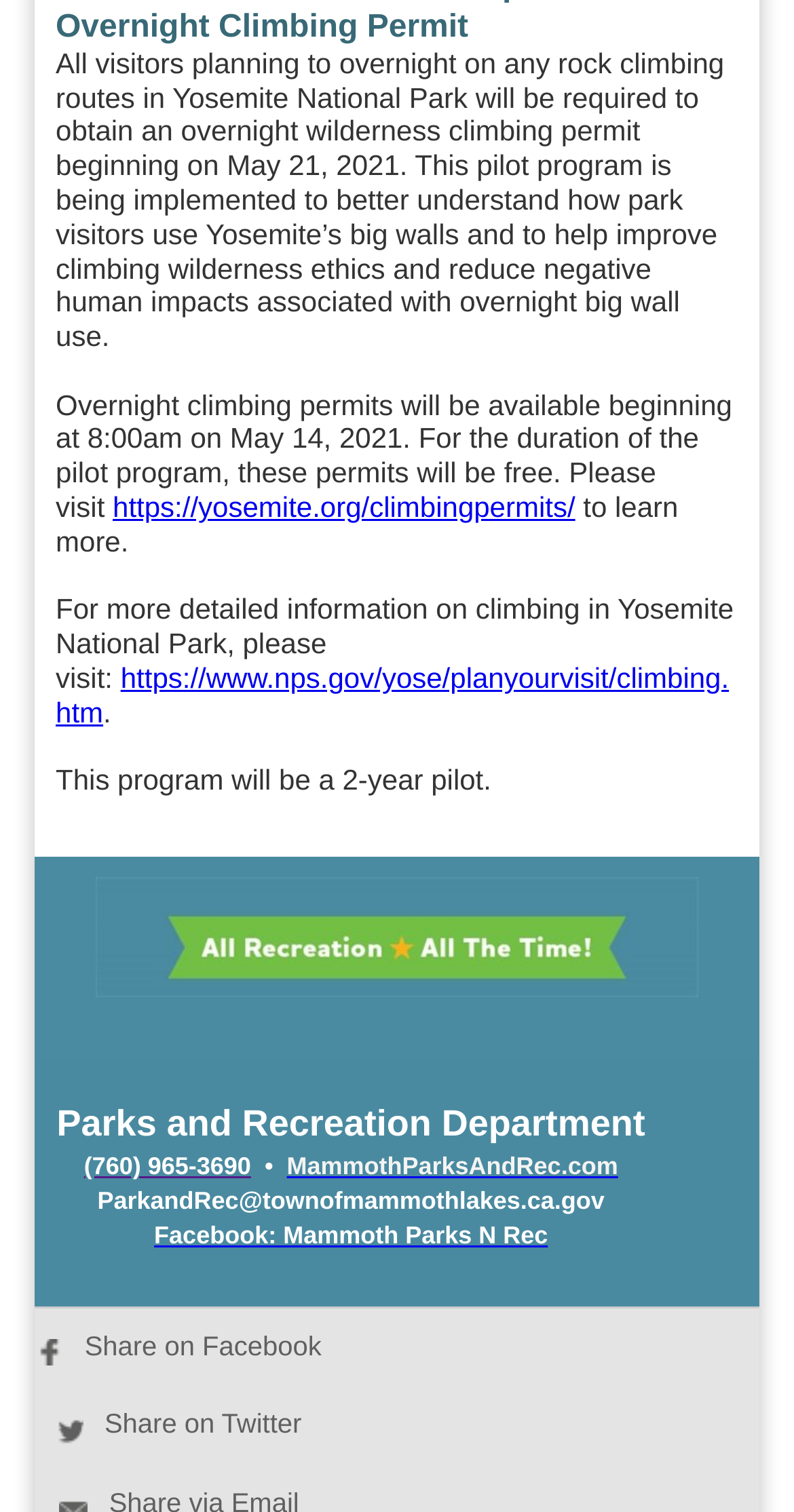Respond to the question below with a concise word or phrase:
What is the purpose of the overnight wilderness climbing permit?

To better understand how park visitors use Yosemite’s big walls